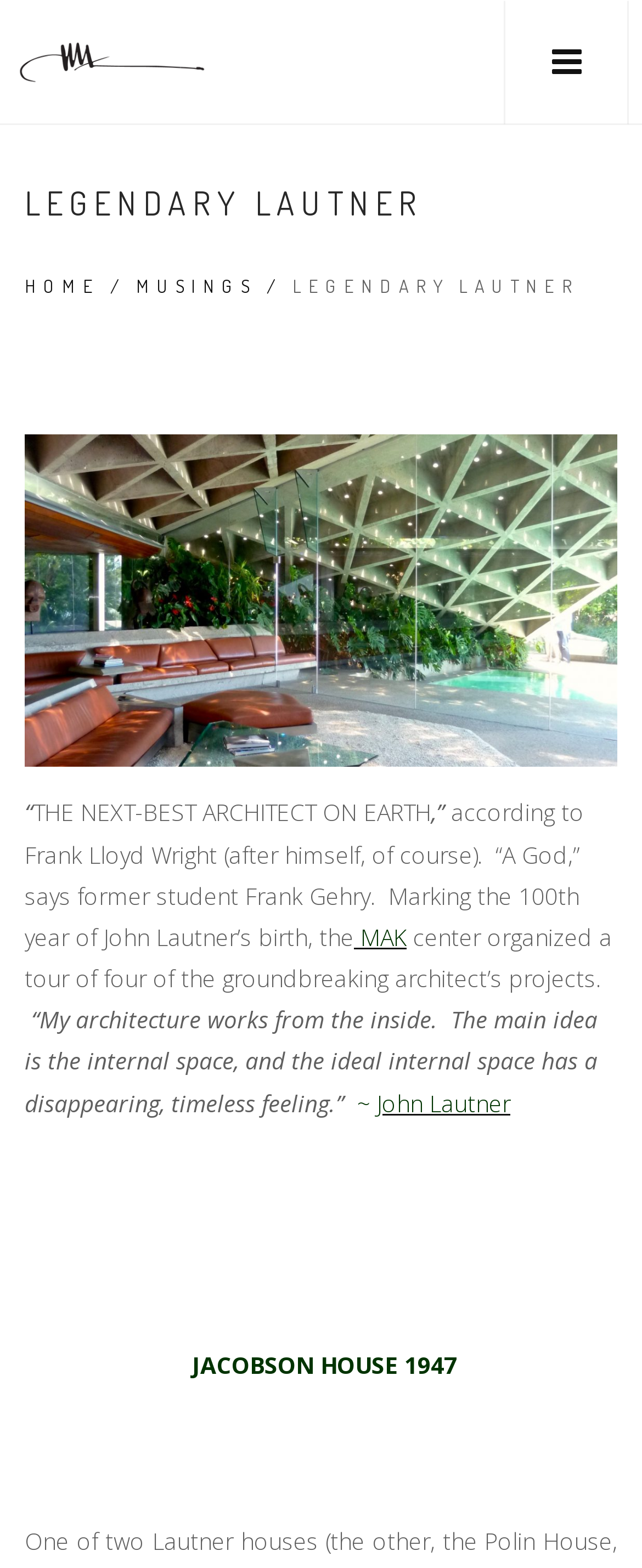How many projects are mentioned in the tour? Observe the screenshot and provide a one-word or short phrase answer.

Four